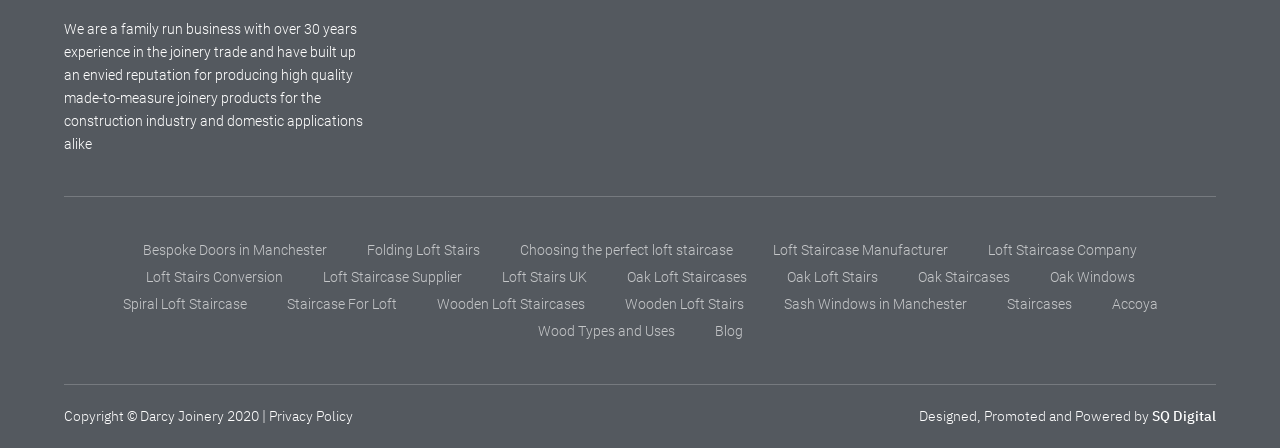Consider the image and give a detailed and elaborate answer to the question: 
What is the company's copyright year?

The static text at the bottom of the webpage, 'Copyright © Darcy Joinery 2020', indicates that the company's copyright year is 2020.